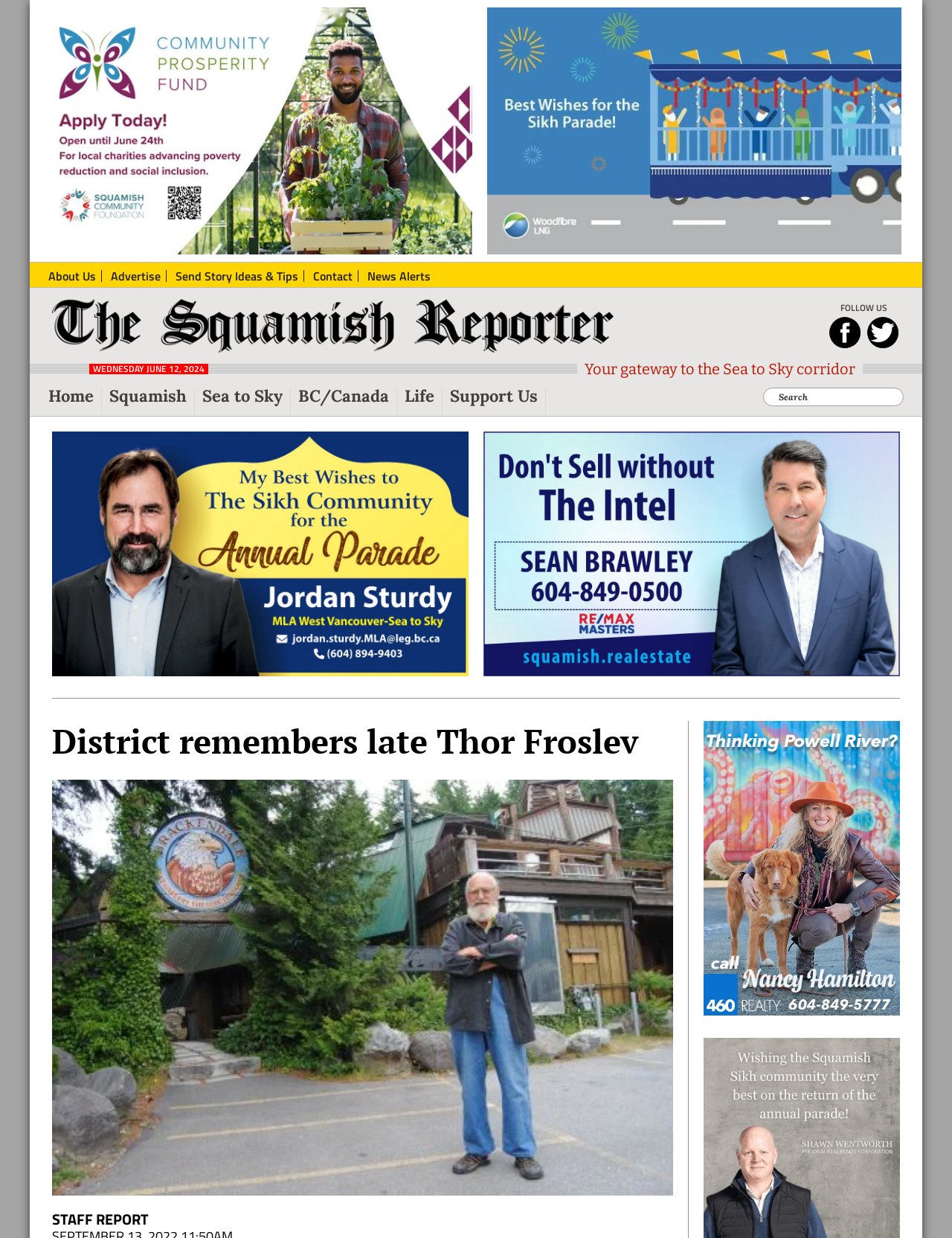Based on the element description Sea to Sky, identify the bounding box coordinates for the UI element. The coordinates should be in the format (top-left x, top-left y, bottom-right x, bottom-right y) and within the 0 to 1 range.

[0.212, 0.313, 0.305, 0.336]